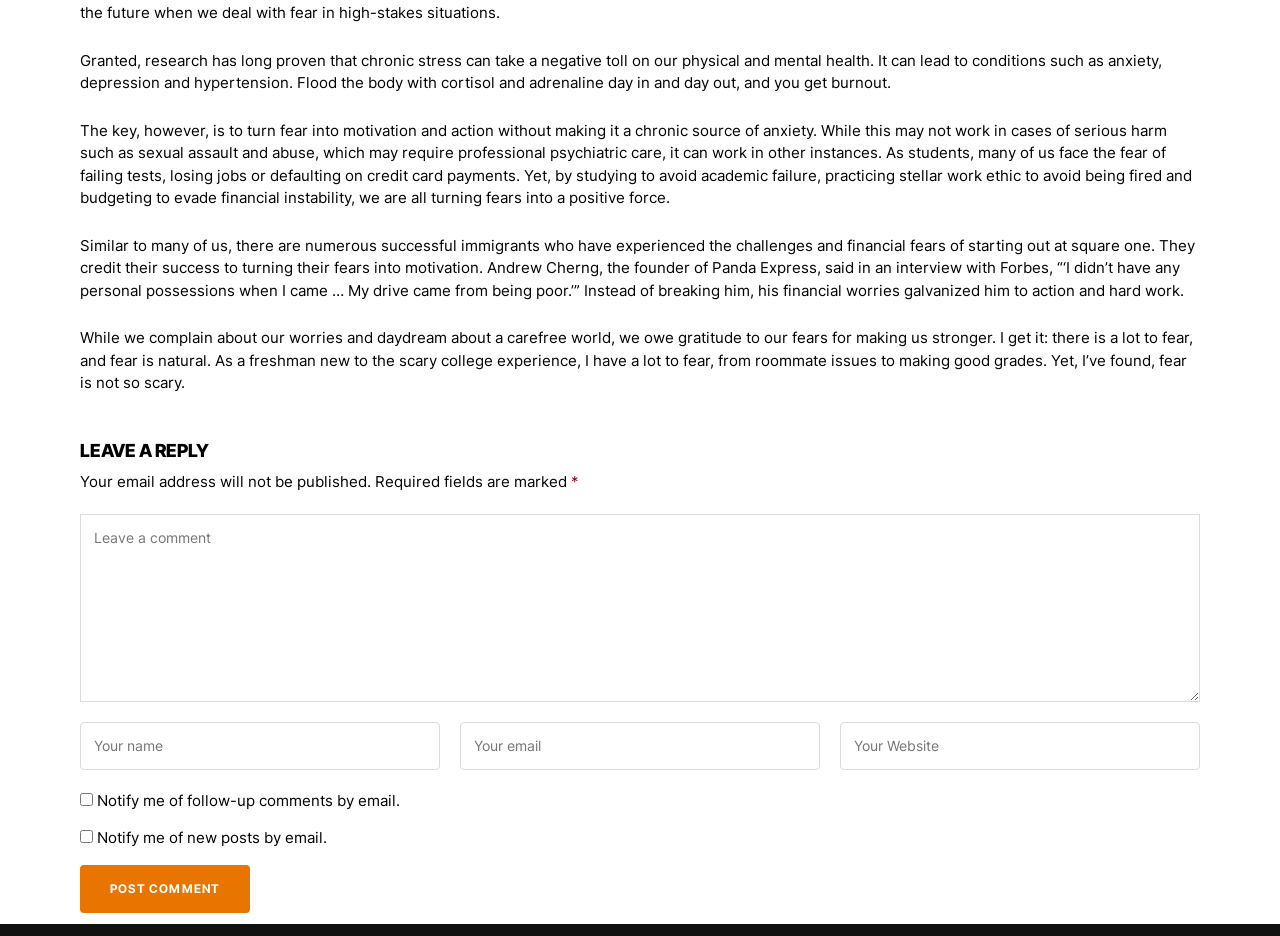What is the main topic of this article?
Please provide a detailed and thorough answer to the question.

The main topic of this article is about how to turn fear into motivation and action, rather than letting it become a chronic source of anxiety. This is evident from the text, which discusses how fear can be a driving force for success, and provides examples of successful immigrants who have turned their fears into motivation.